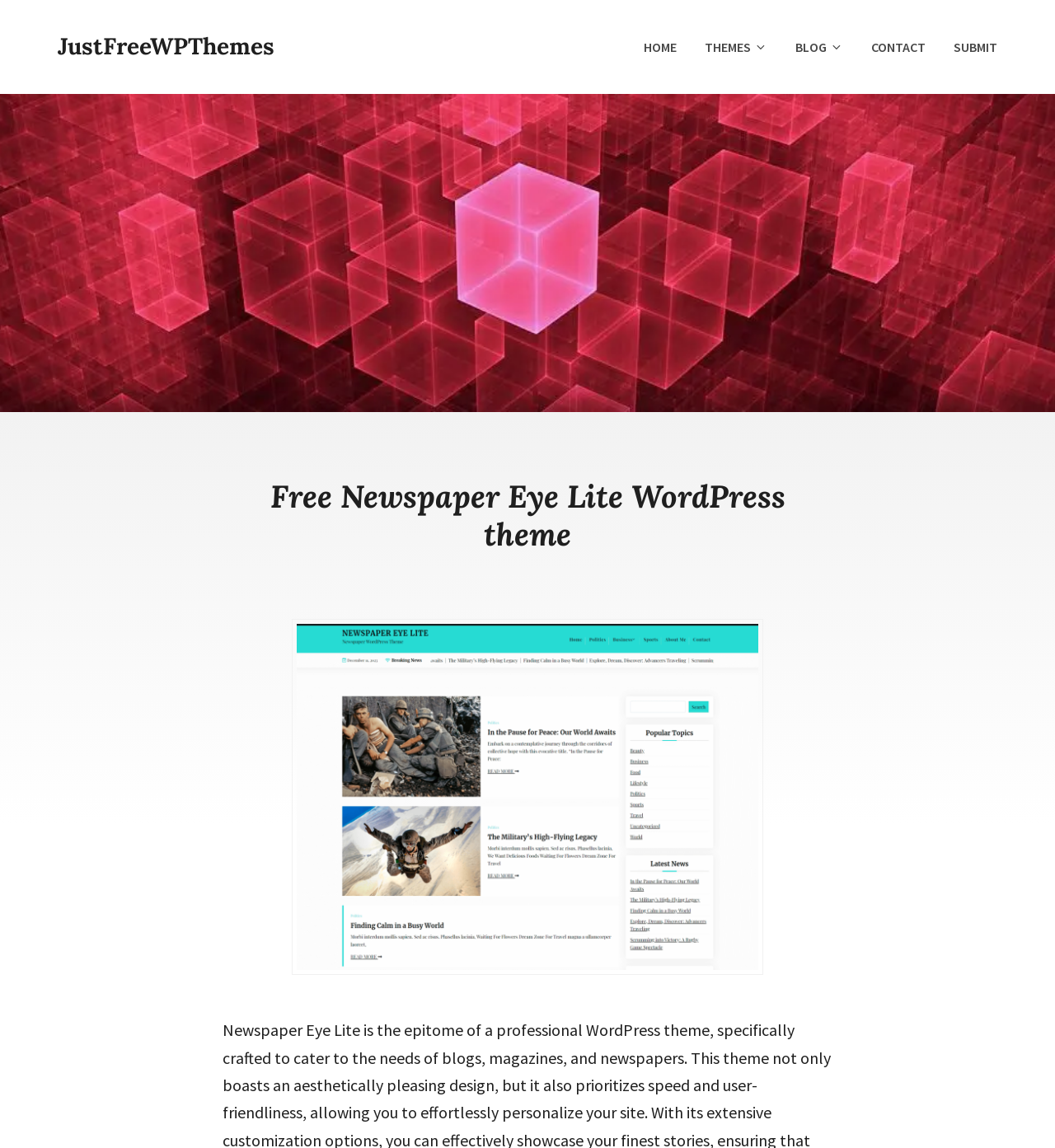What type of content is this theme designed for?
Deliver a detailed and extensive answer to the question.

The webpage suggests that the Newspaper Eye Lite theme is specifically crafted to cater to the needs of blogs, magazines, and newspapers, implying that it is designed to support content related to these types of publications.